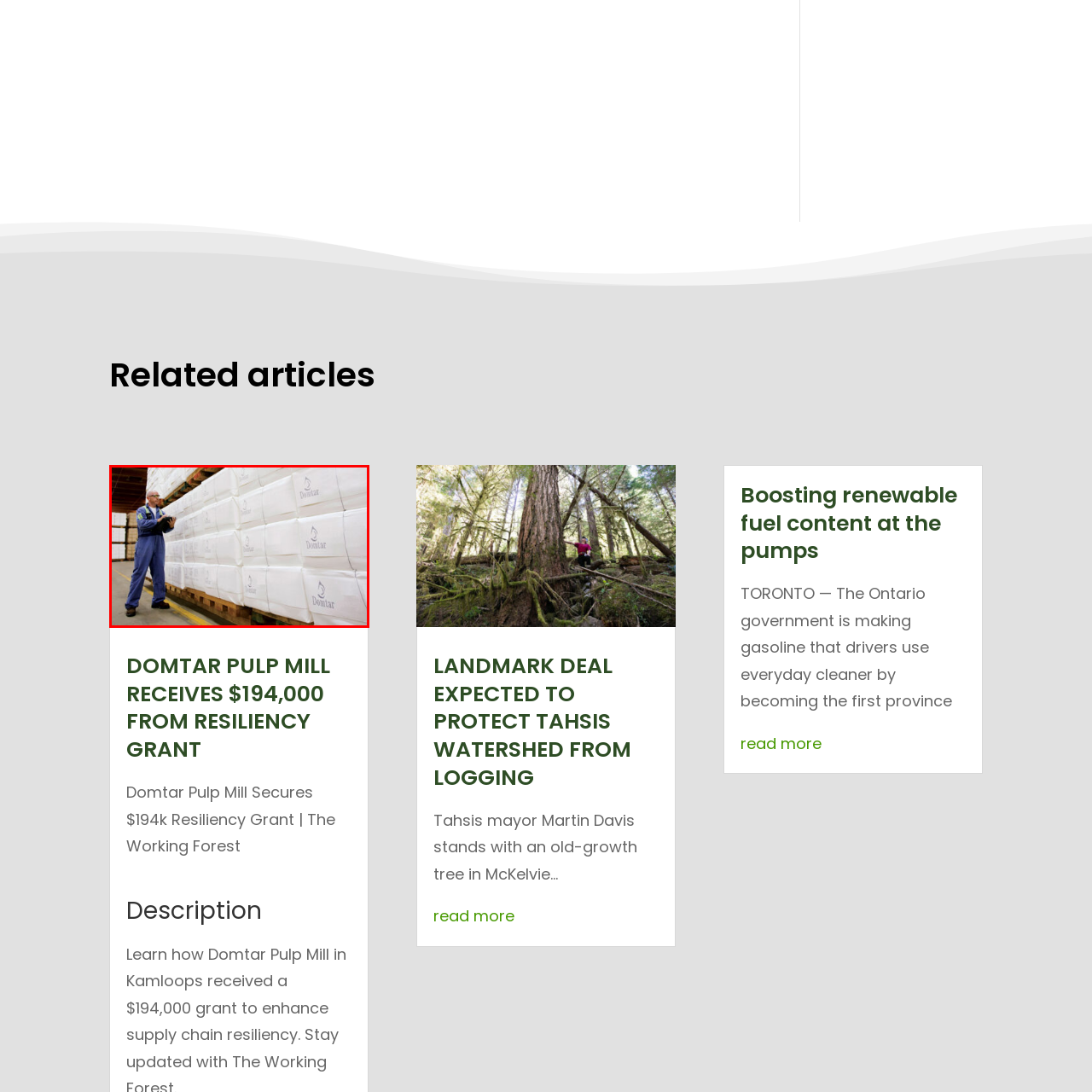Analyze the image encased in the red boundary, What is on each bundle?
 Respond using a single word or phrase.

Domtar's logo